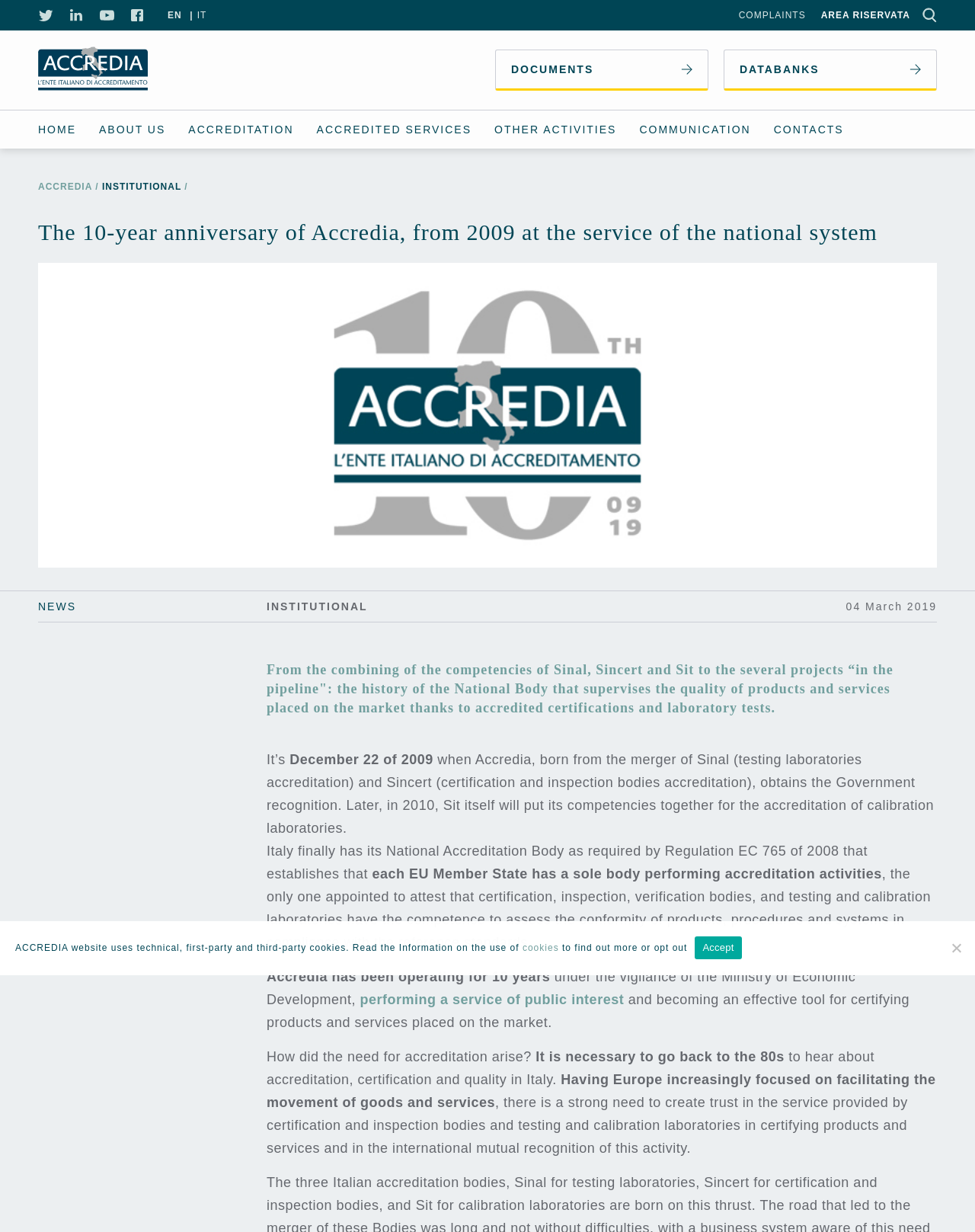What is the role of the Ministry of Economic Development in relation to Accredia?
Using the information presented in the image, please offer a detailed response to the question.

The webpage mentions that 'Accredia has been operating for 10 years under the vigilance of the Ministry of Economic Development.' This suggests that the Ministry of Economic Development has a supervisory or oversight role in relation to Accredia.